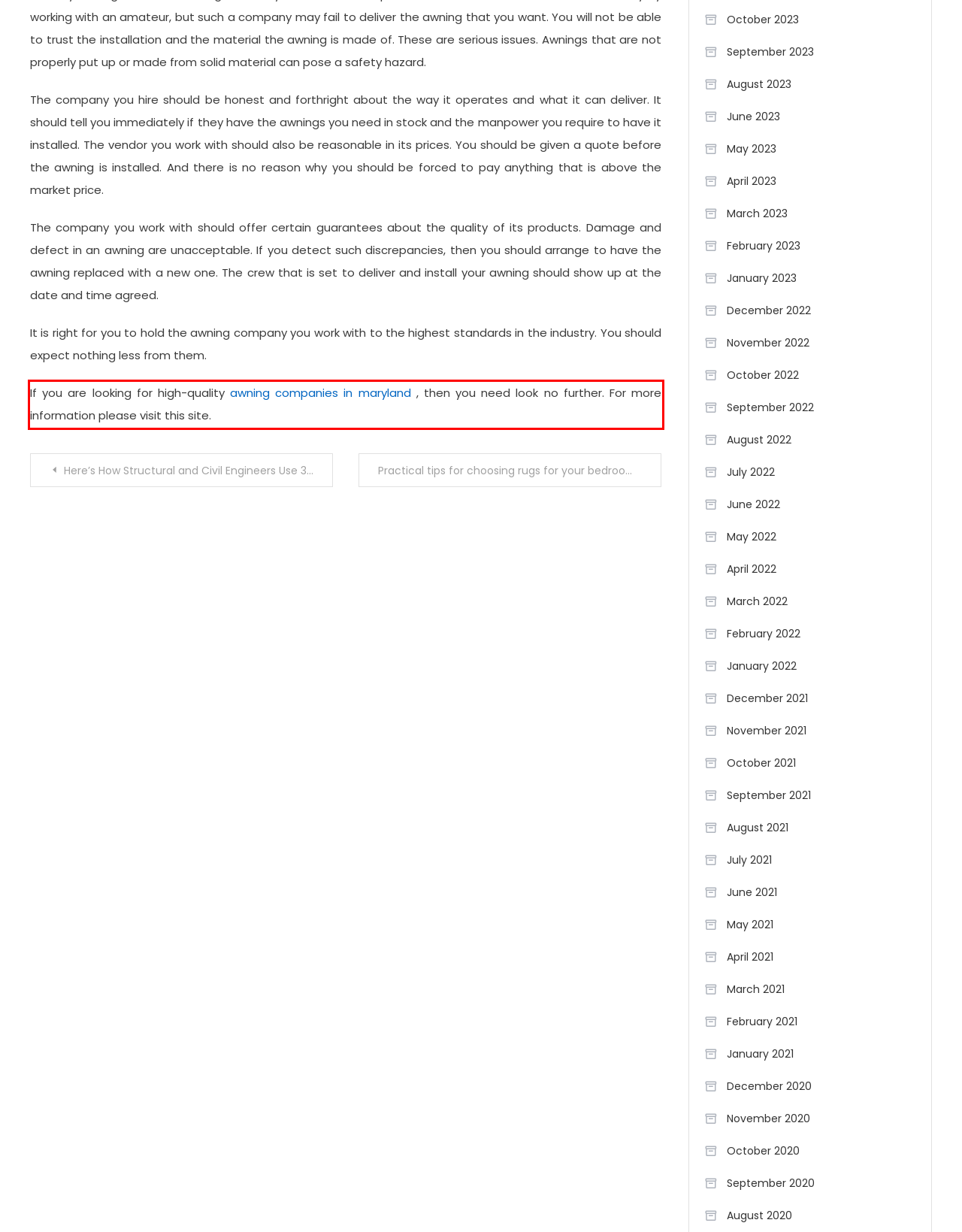Observe the screenshot of the webpage that includes a red rectangle bounding box. Conduct OCR on the content inside this red bounding box and generate the text.

If you are looking for high-quality awning companies in maryland , then you need look no further. For more information please visit this site.